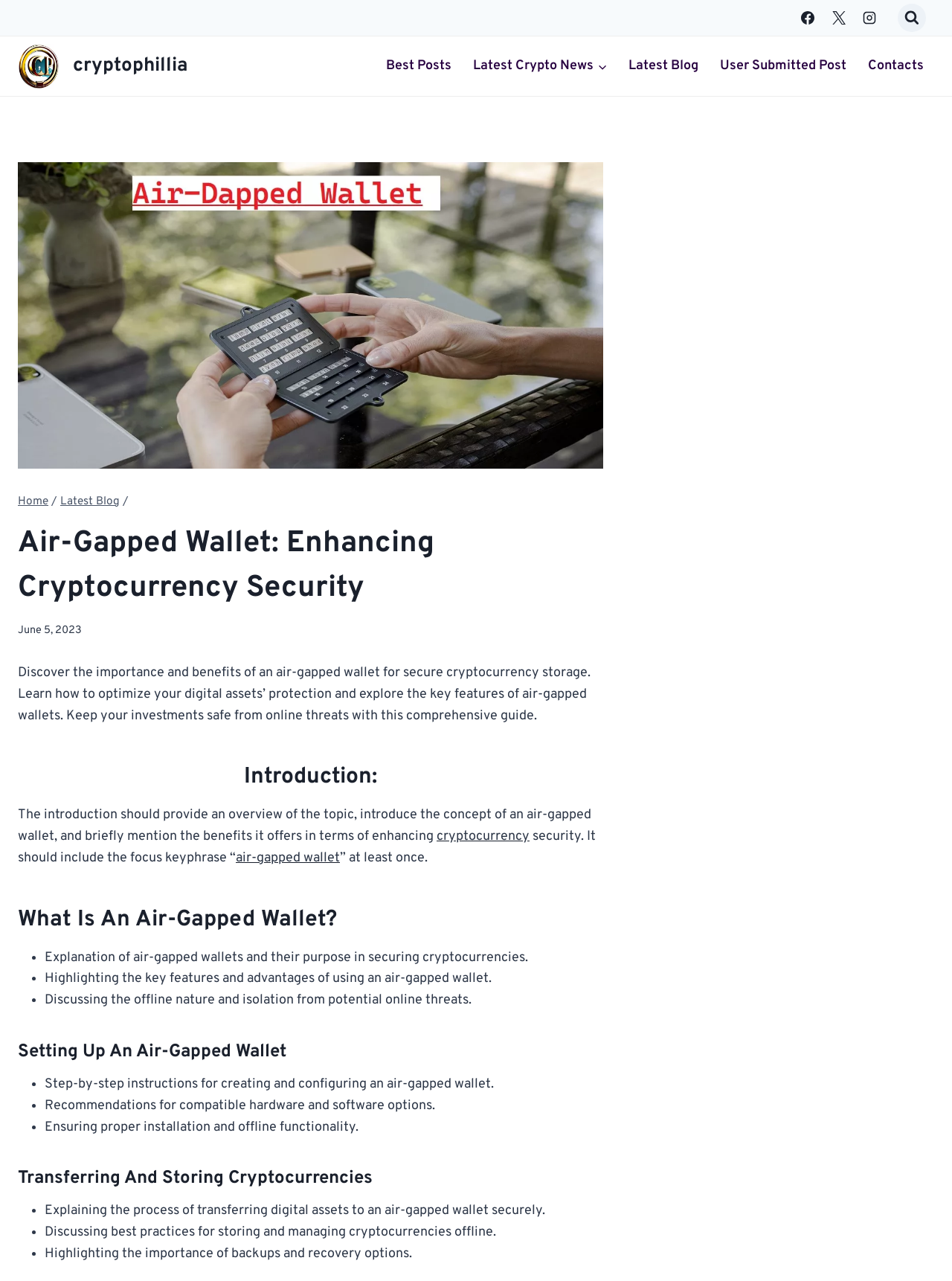Identify the bounding box coordinates for the element you need to click to achieve the following task: "View the search form". Provide the bounding box coordinates as four float numbers between 0 and 1, in the form [left, top, right, bottom].

[0.943, 0.003, 0.973, 0.025]